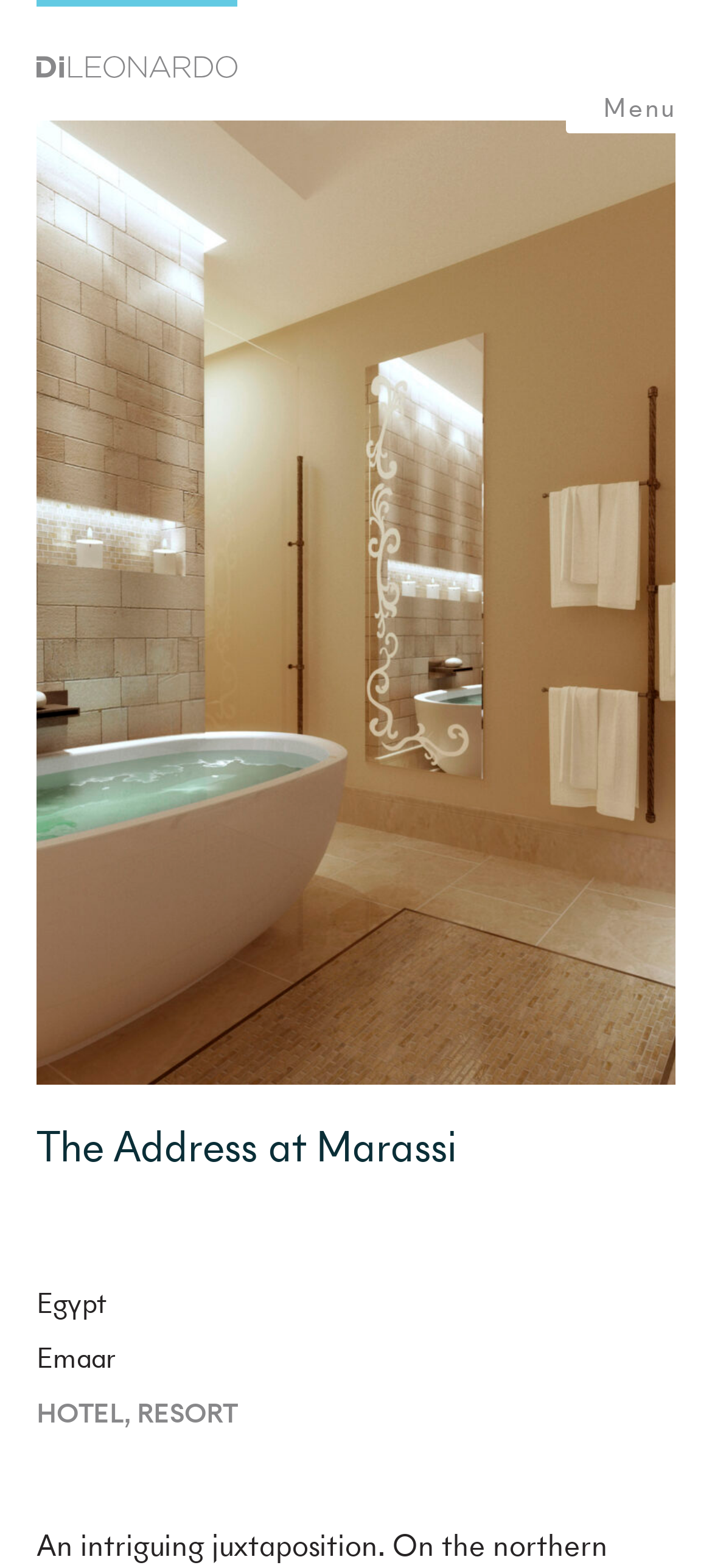Please identify and generate the text content of the webpage's main heading.

The Address at Marassi